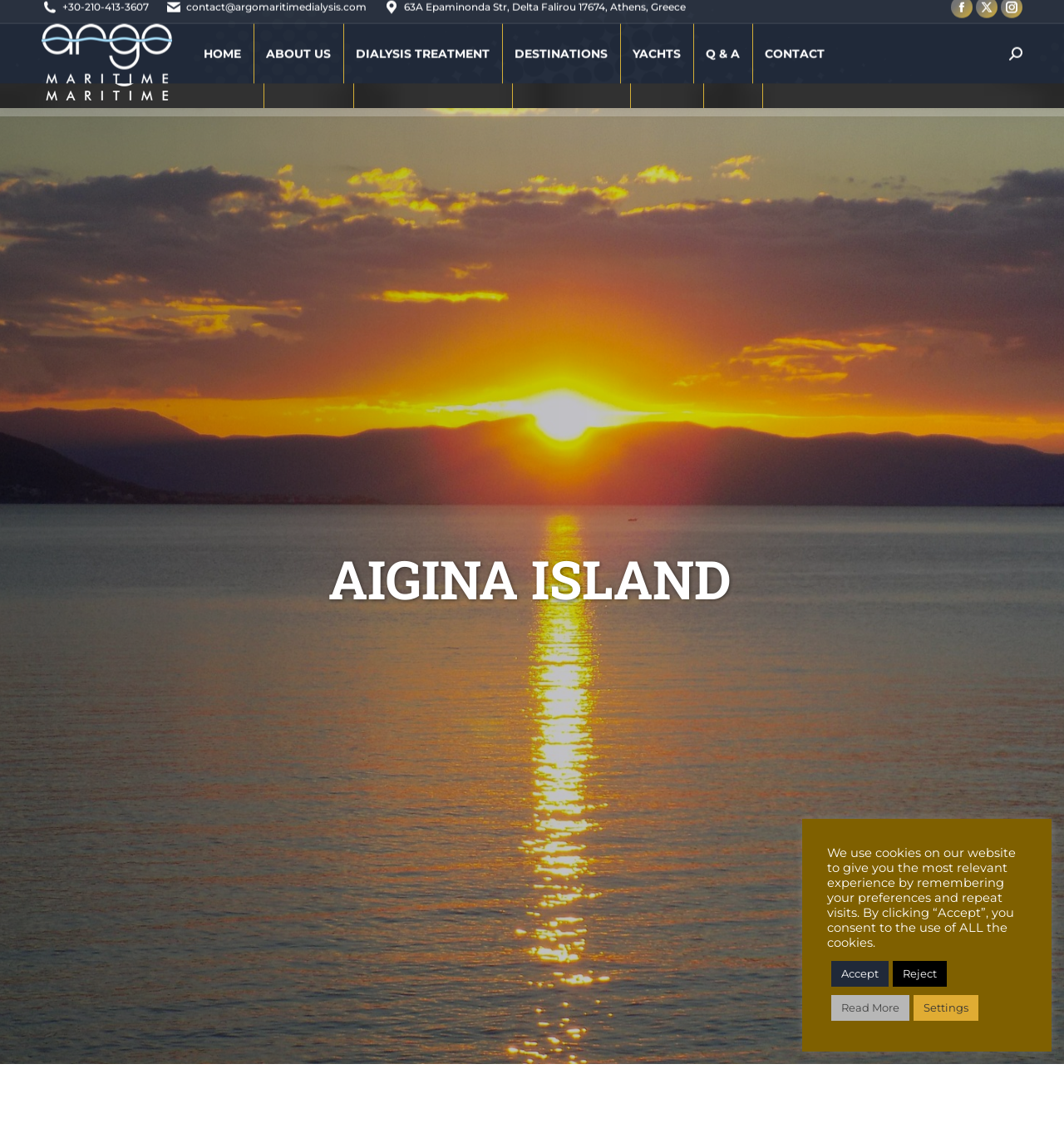What is the address of Argo Maritime Dialysis?
Provide a detailed answer to the question, using the image to inform your response.

I found the address by looking at the top section of the webpage, where the contact information is displayed. The address is written in a static text element.